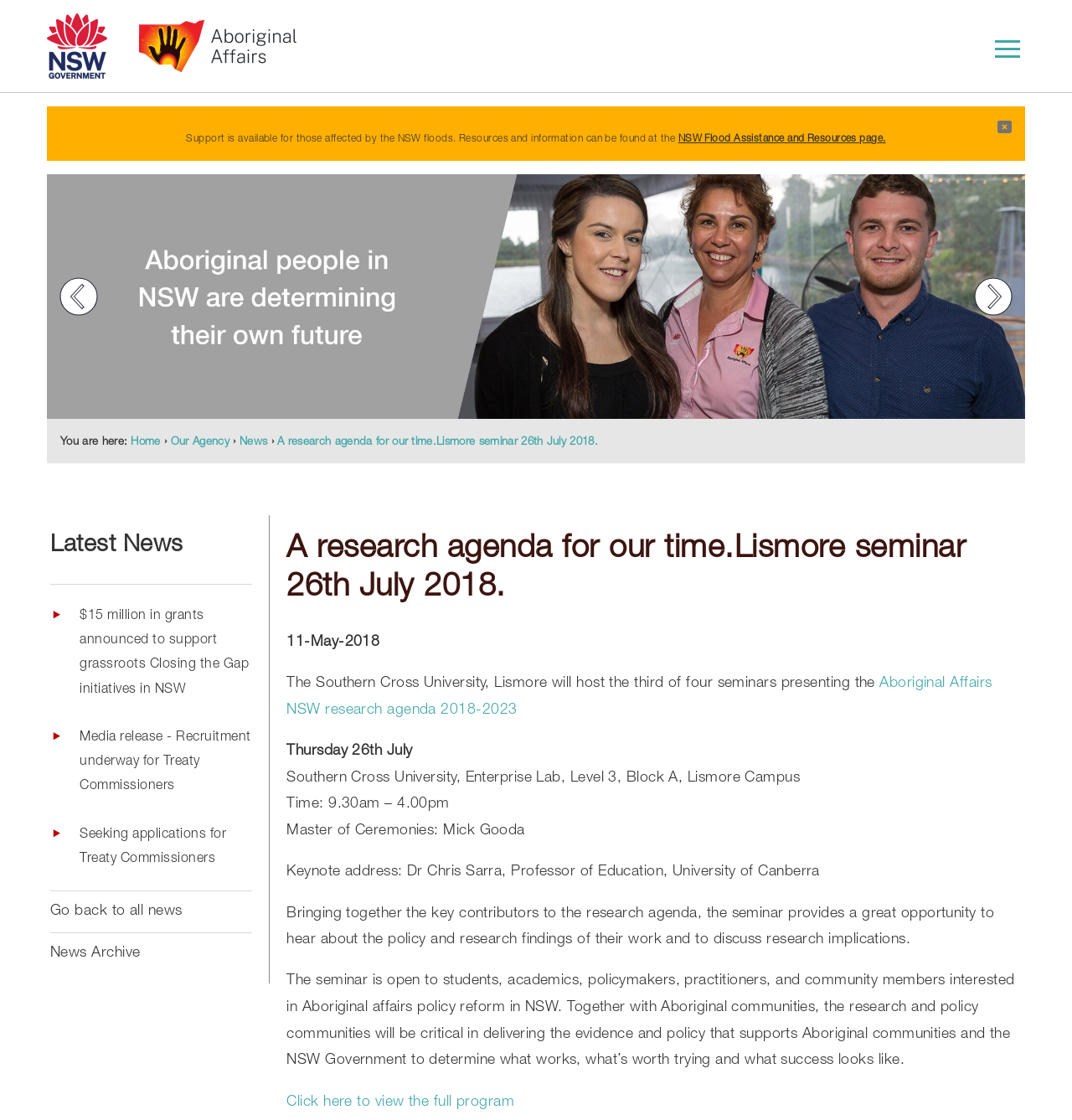What is the purpose of the seminar?
Please answer the question with as much detail as possible using the screenshot.

The purpose of the seminar can be found in the paragraph describing the event, which states 'Bringing together the key contributors to the research agenda, the seminar provides a great opportunity to hear about the policy and research findings of their work and to discuss research implications'.